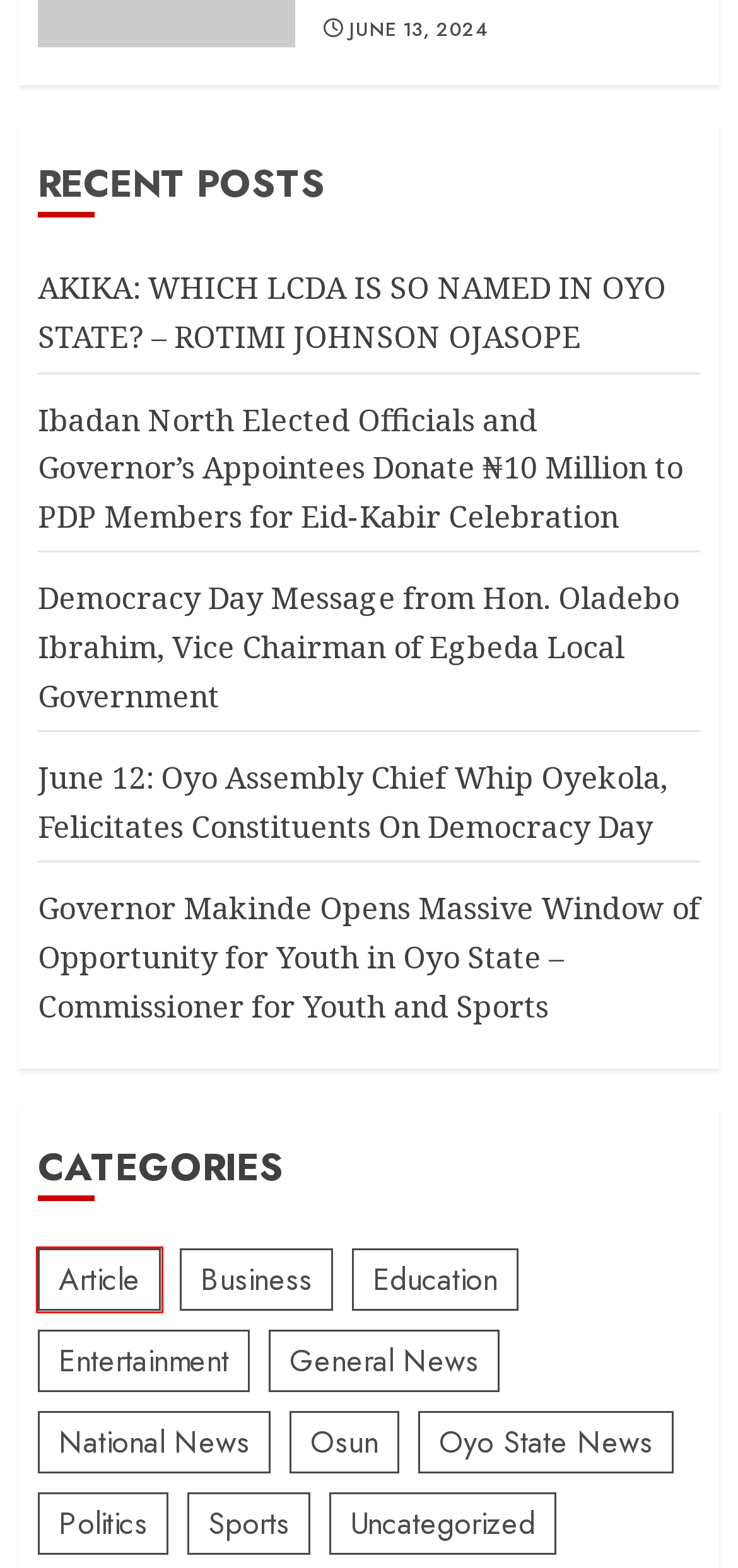You have a screenshot of a webpage with a red bounding box around an element. Select the webpage description that best matches the new webpage after clicking the element within the red bounding box. Here are the descriptions:
A. Democracy Day Message from Hon. Oladebo Ibrahim, Vice Chairman of Egbeda Local Government -
B. June 12: Oyo Assembly Chief Whip Oyekola, Felicitates Constituents On Democracy Day -
C. Sports -
D. Entertainment -
E. Uncategorized -
F. Article -
G. National News -
H. General News -

F